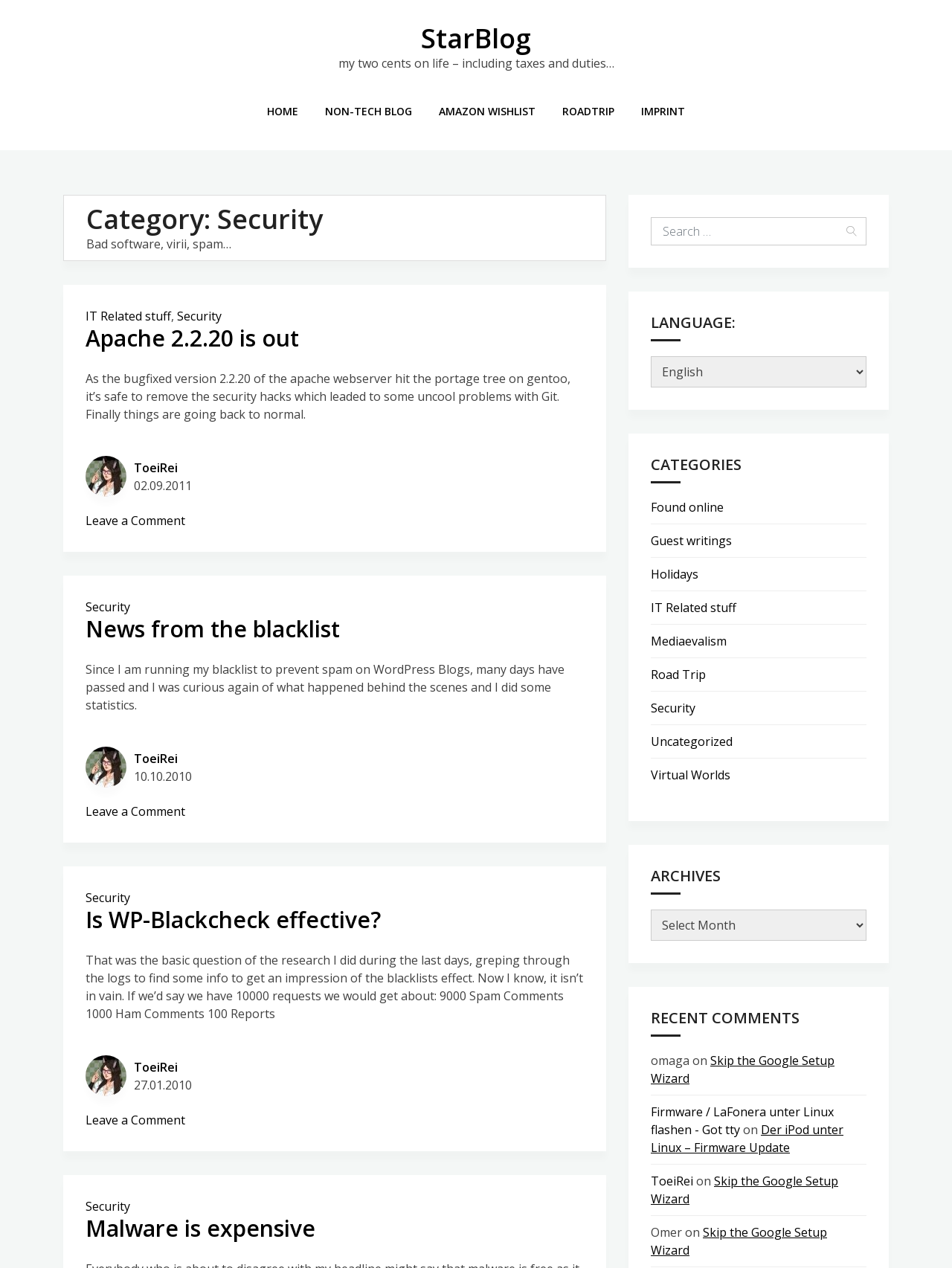Reply to the question with a single word or phrase:
How many recent comments are listed?

5